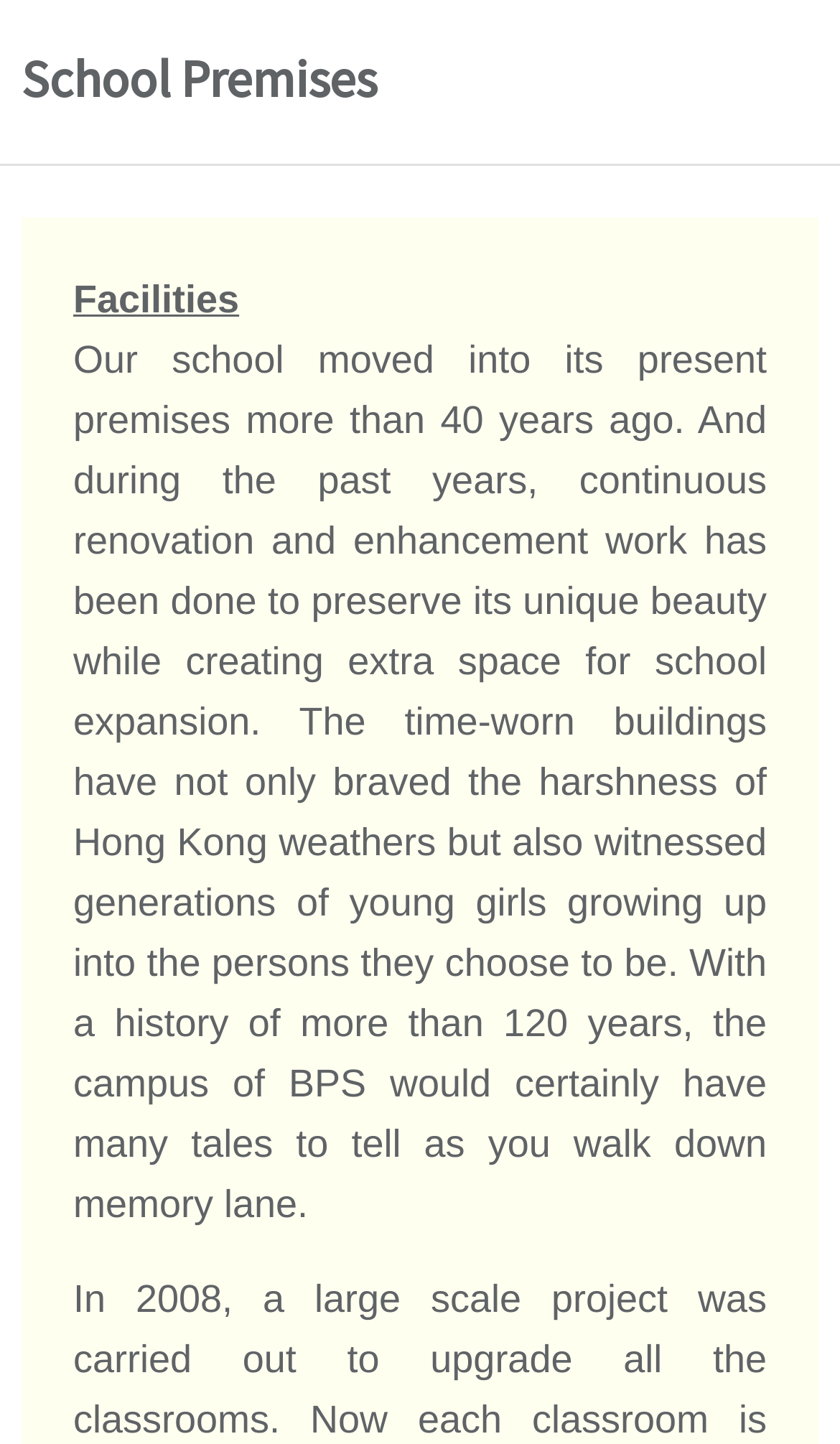Locate the bounding box coordinates for the element described below: "Motto, Missions & Visions". The coordinates must be four float values between 0 and 1, formatted as [left, top, right, bottom].

[0.103, 0.167, 0.949, 0.214]